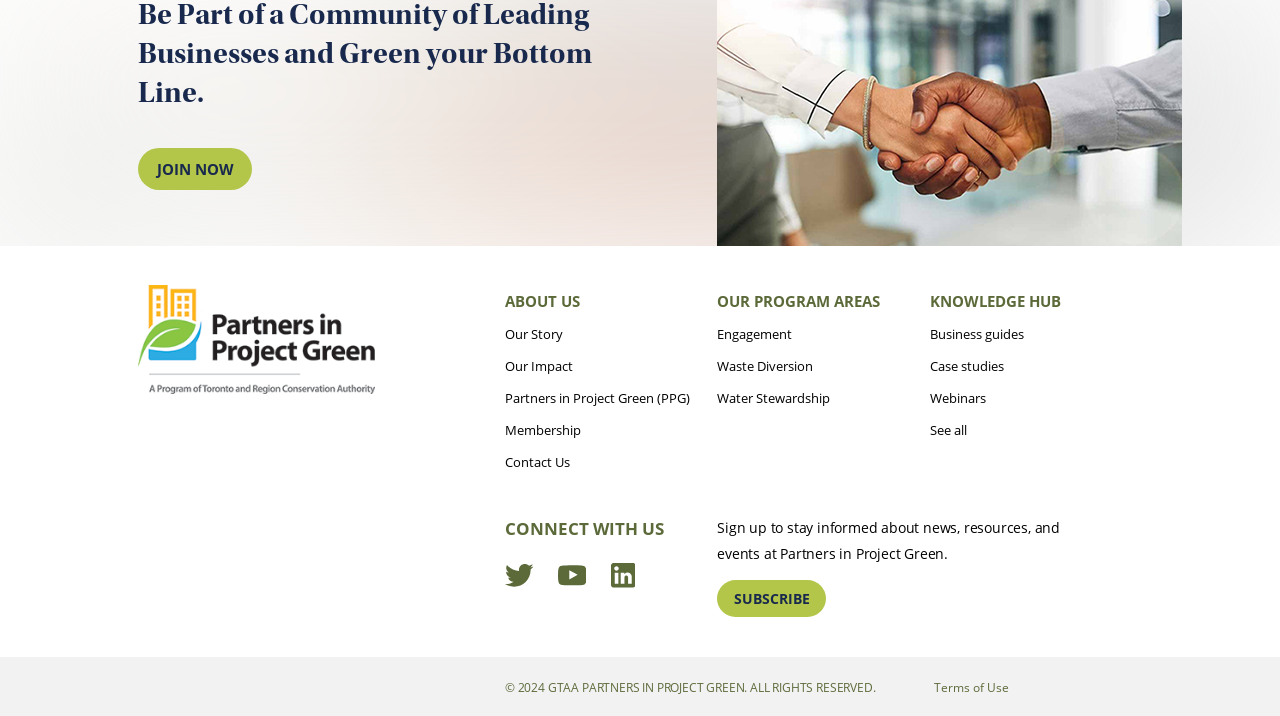Answer succinctly with a single word or phrase:
What is the purpose of the 'Subscribe' button?

To stay informed